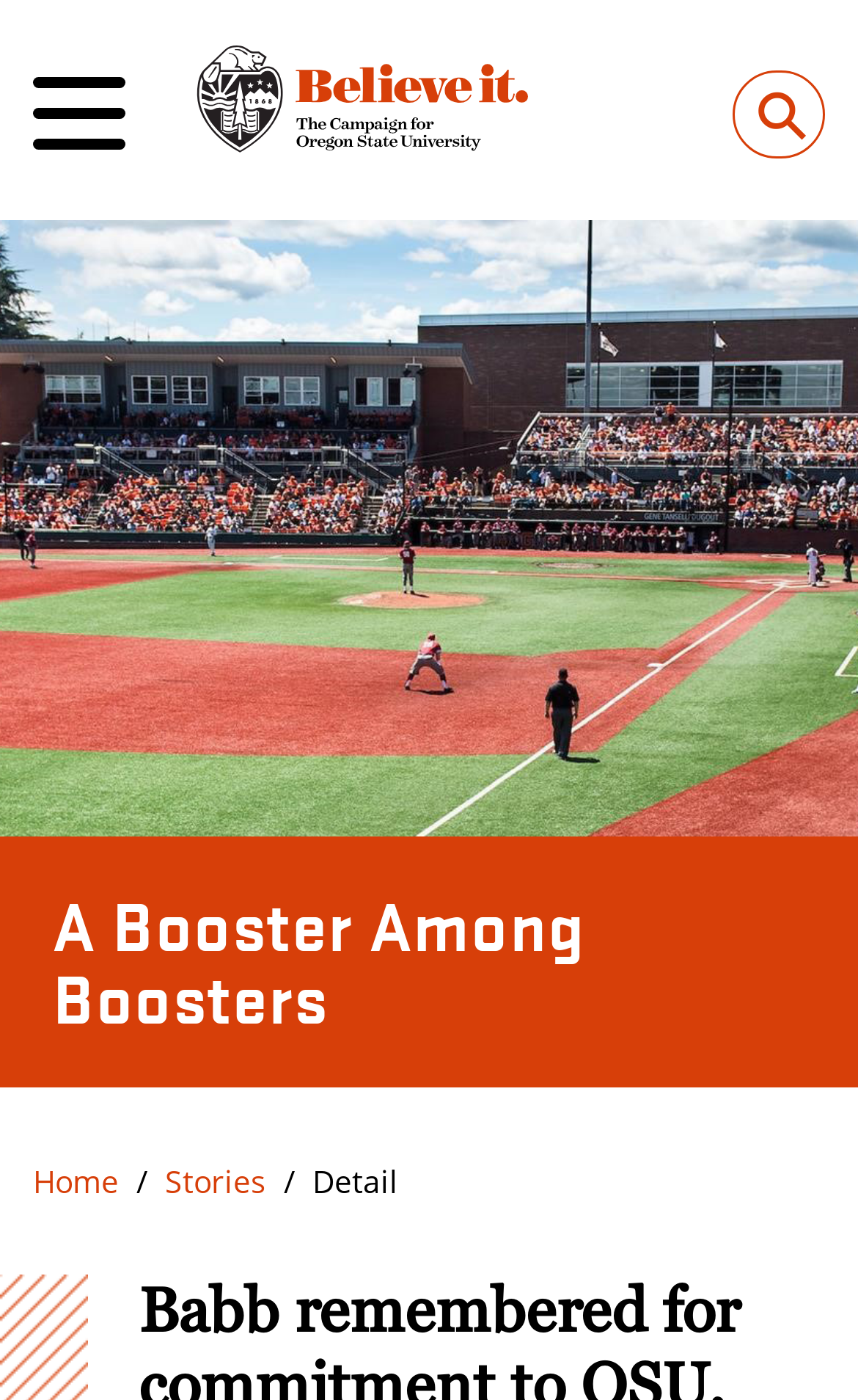What is the logo on the top left? Refer to the image and provide a one-word or short phrase answer.

OSU Foundation and Alumni Association